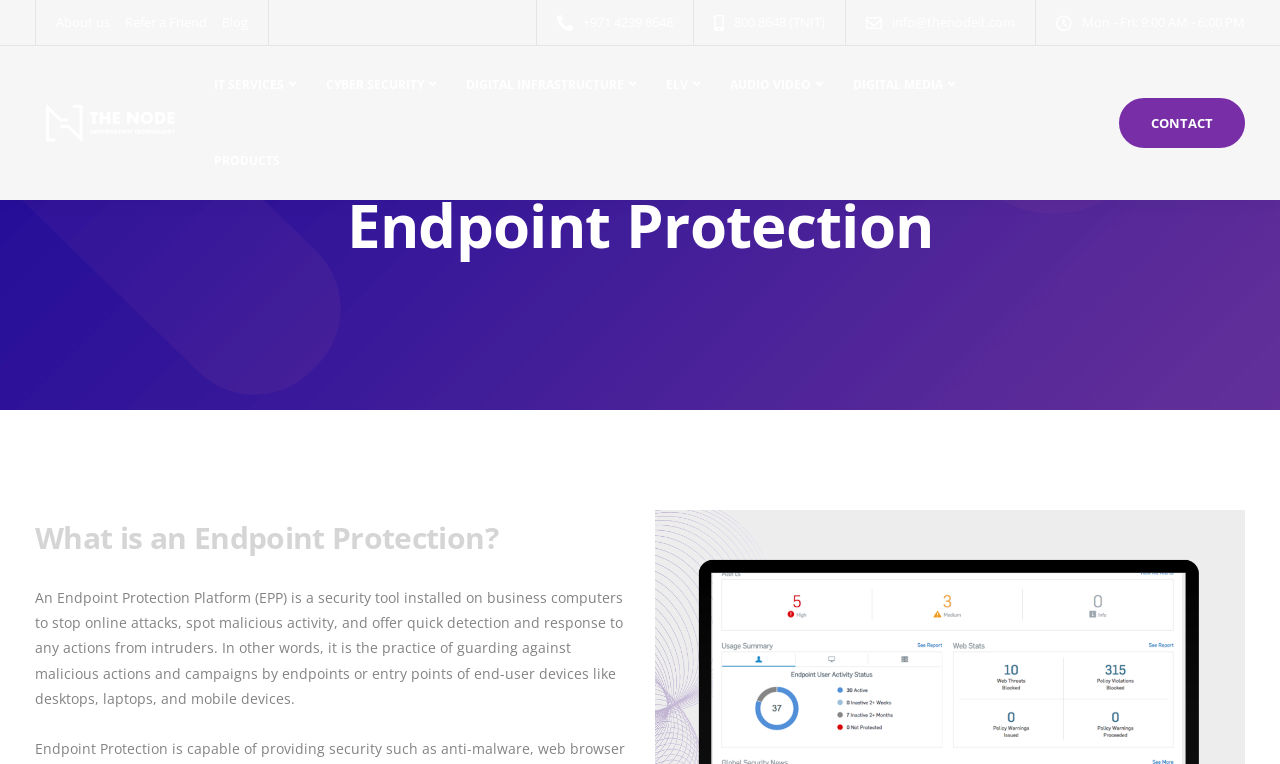Given the description "Cyber Security", provide the bounding box coordinates of the corresponding UI element.

[0.243, 0.062, 0.352, 0.161]